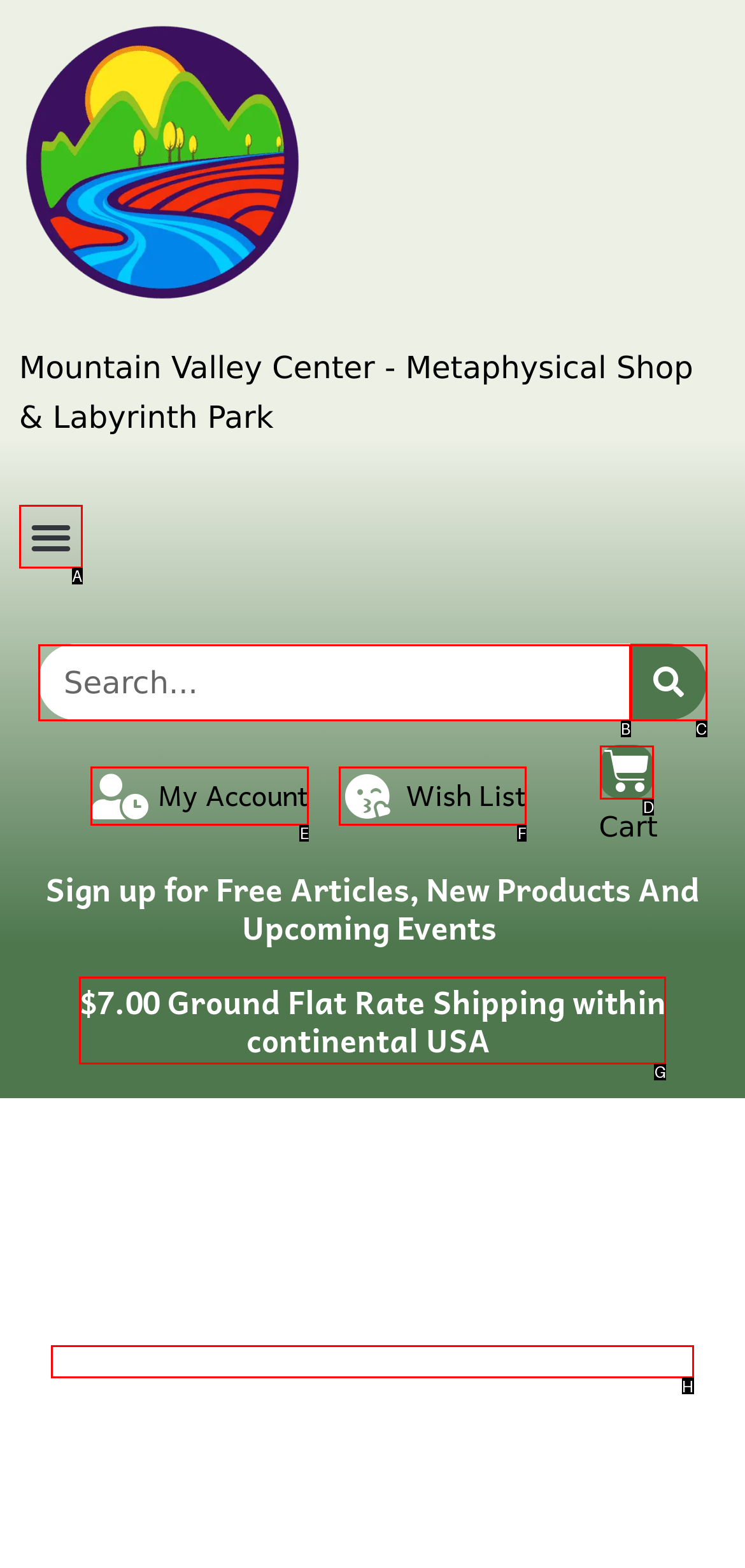Determine which HTML element should be clicked to carry out the following task: Explore the Solar harmonic spectrum-8 tuning-forks Respond with the letter of the appropriate option.

H